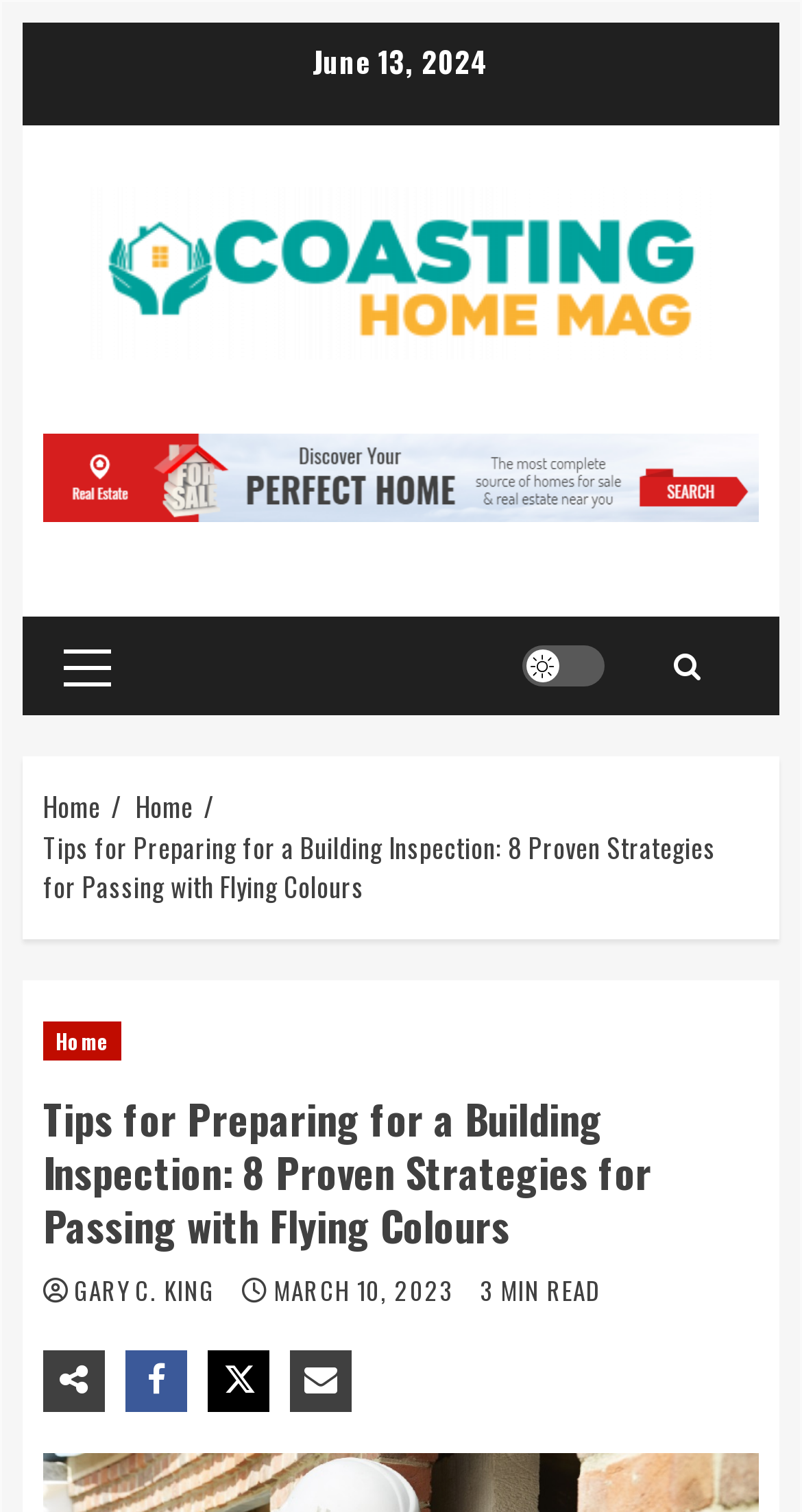What is the name of the author of the article?
Use the information from the screenshot to give a comprehensive response to the question.

I found the name of the author by looking at the section below the article title, where it says 'GARY C. KING' in a link element.